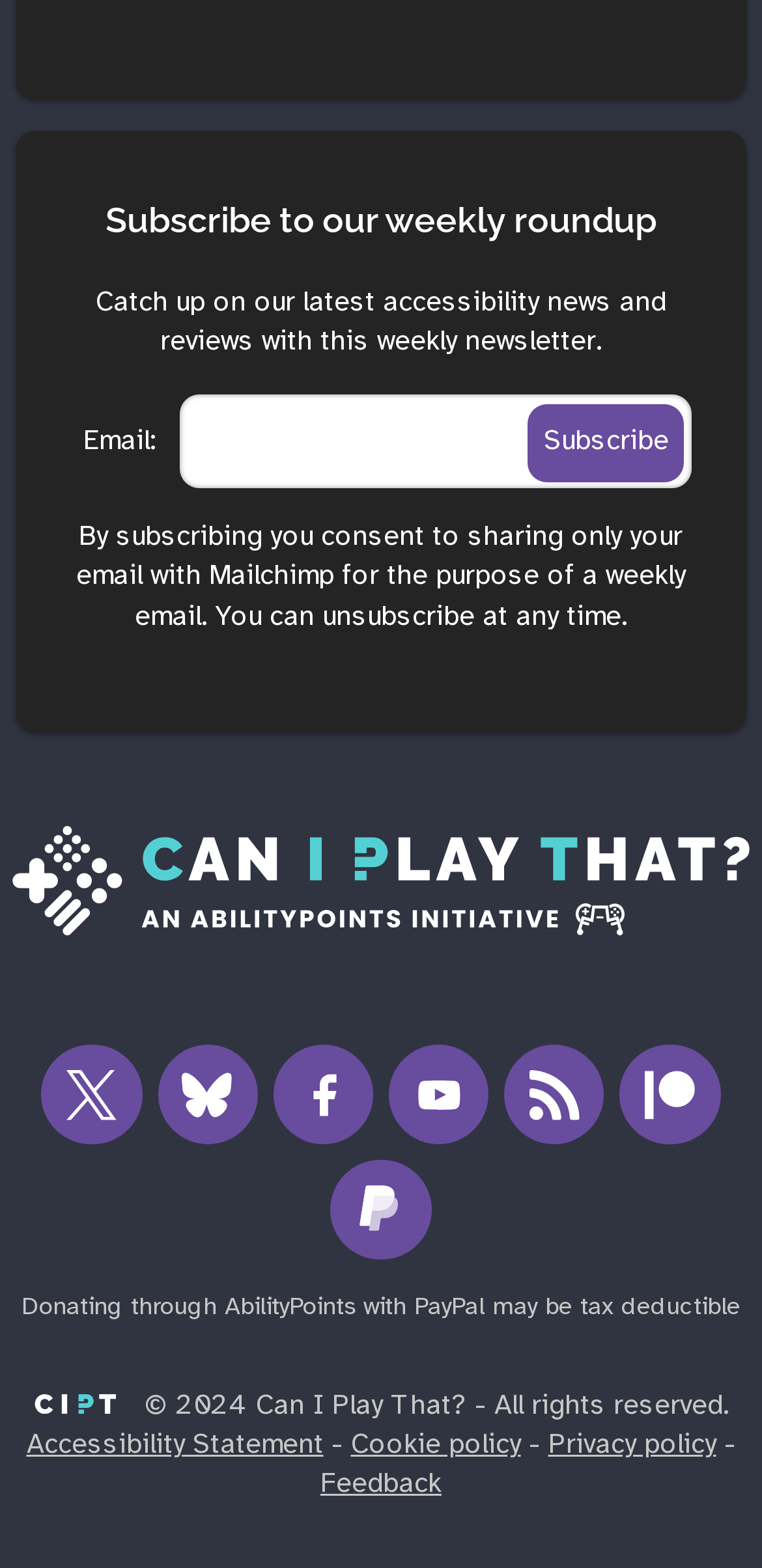Locate the bounding box coordinates of the area that needs to be clicked to fulfill the following instruction: "Follow Can I Play That? on Twitter". The coordinates should be in the format of four float numbers between 0 and 1, namely [left, top, right, bottom].

[0.055, 0.666, 0.186, 0.73]